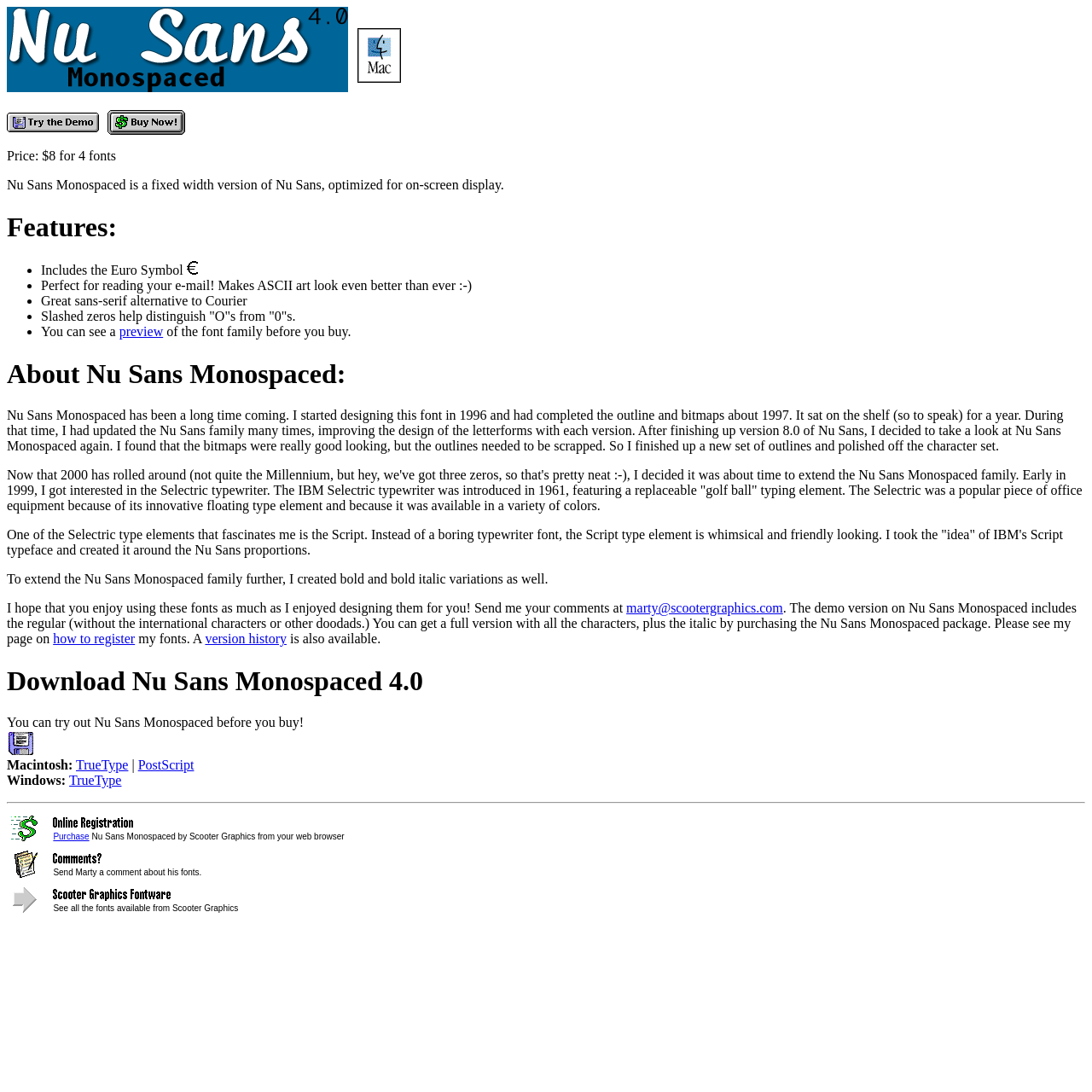Use a single word or phrase to answer the following:
How much does the font cost?

$8 for 4 fonts